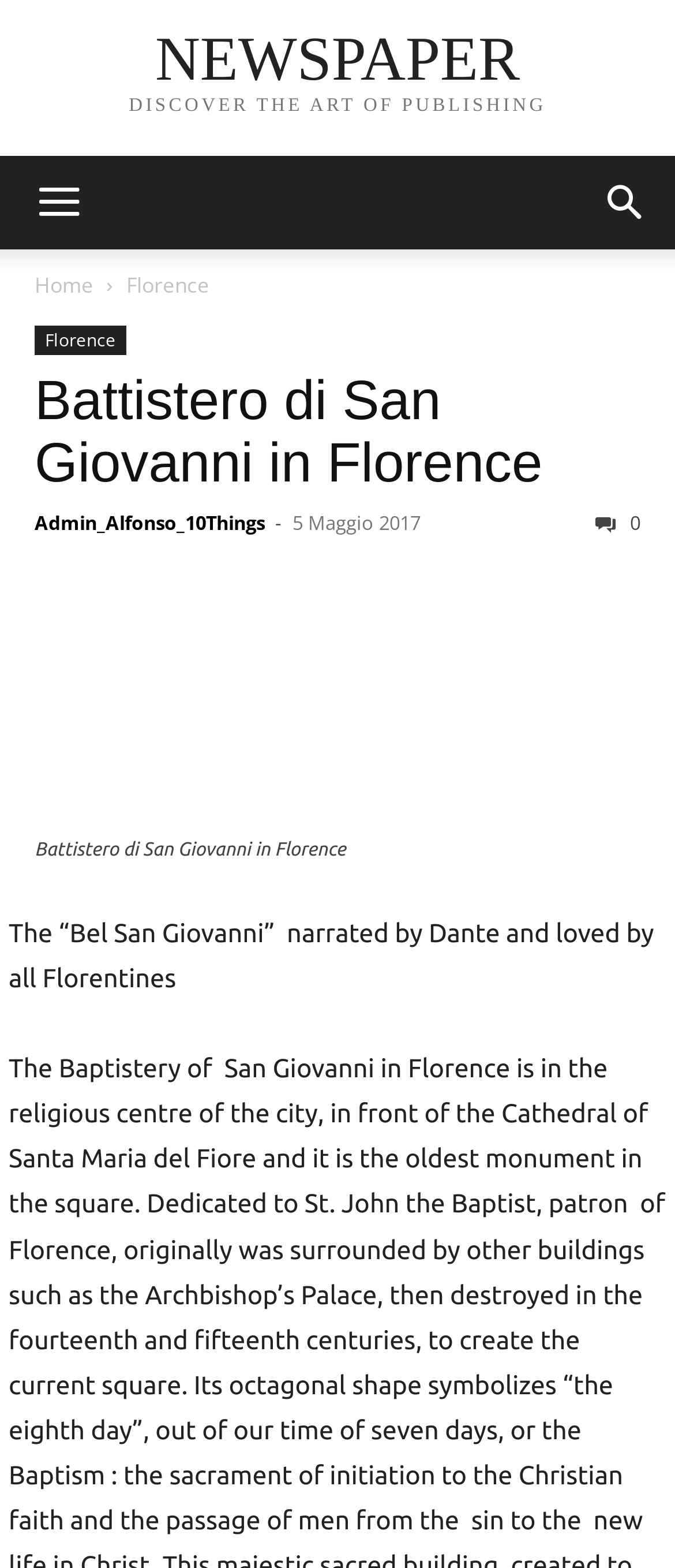What is the date mentioned on the webpage?
Please provide a comprehensive answer based on the details in the screenshot.

The date mentioned on the webpage can be found in the time element which is located below the heading 'Battistero di San Giovanni in Florence'. The date is '5 Maggio 2017'.